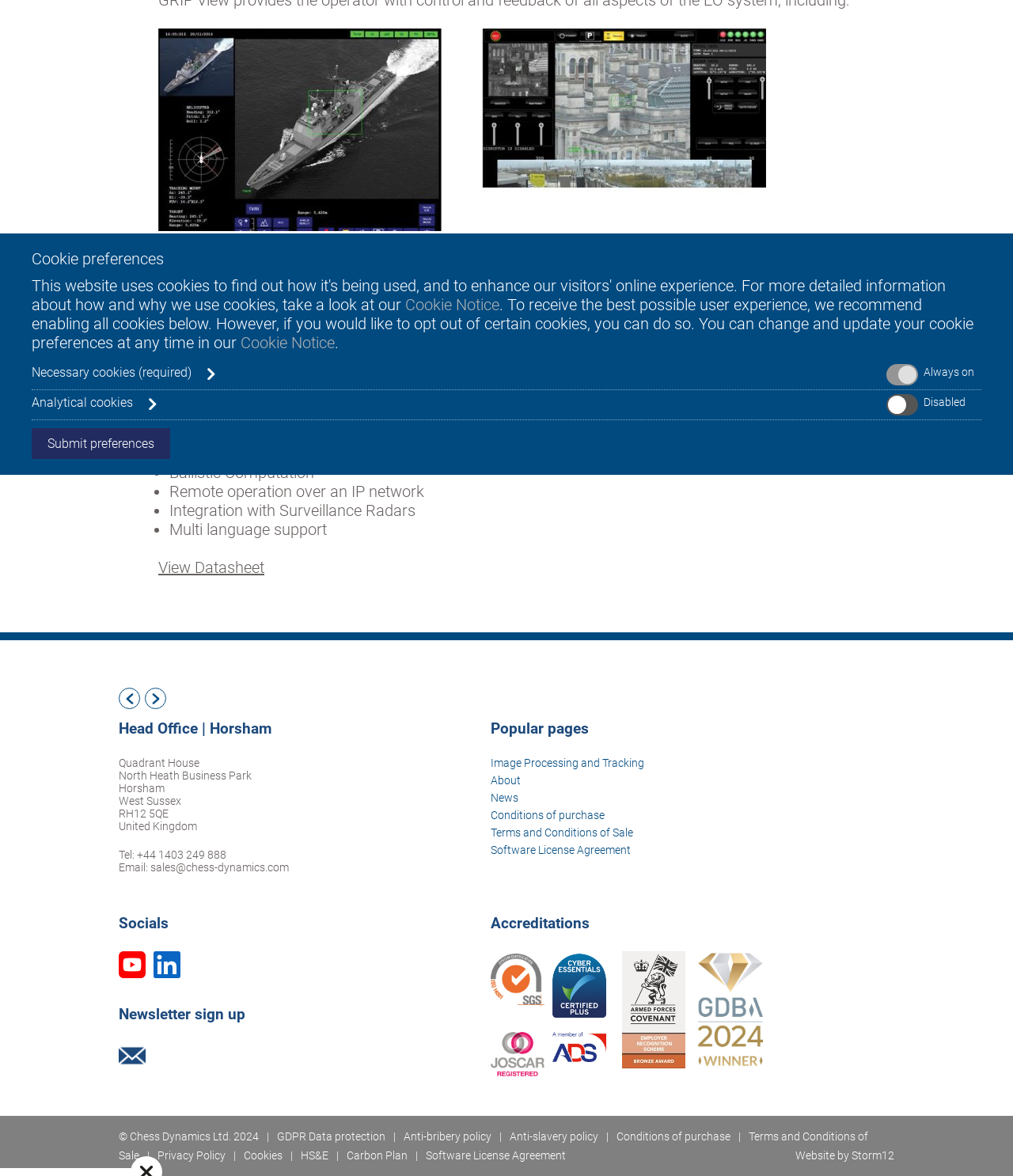Respond with a single word or phrase for the following question: 
What is GRIP View?

GRIP View